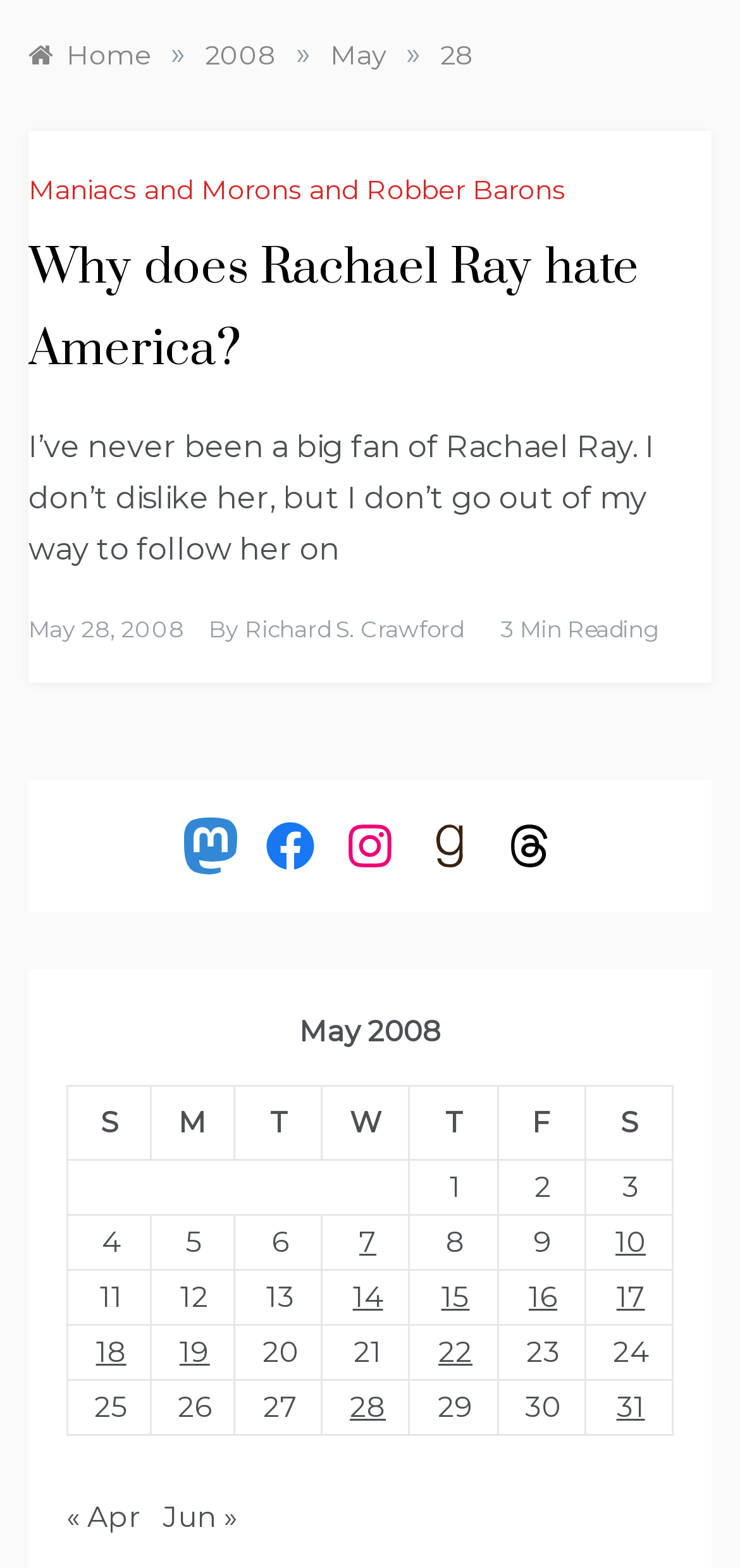Analyze the image and answer the question with as much detail as possible: 
What is the date of the article?

The date of the article can be found in the link element, which is 'May 28, 2008'.